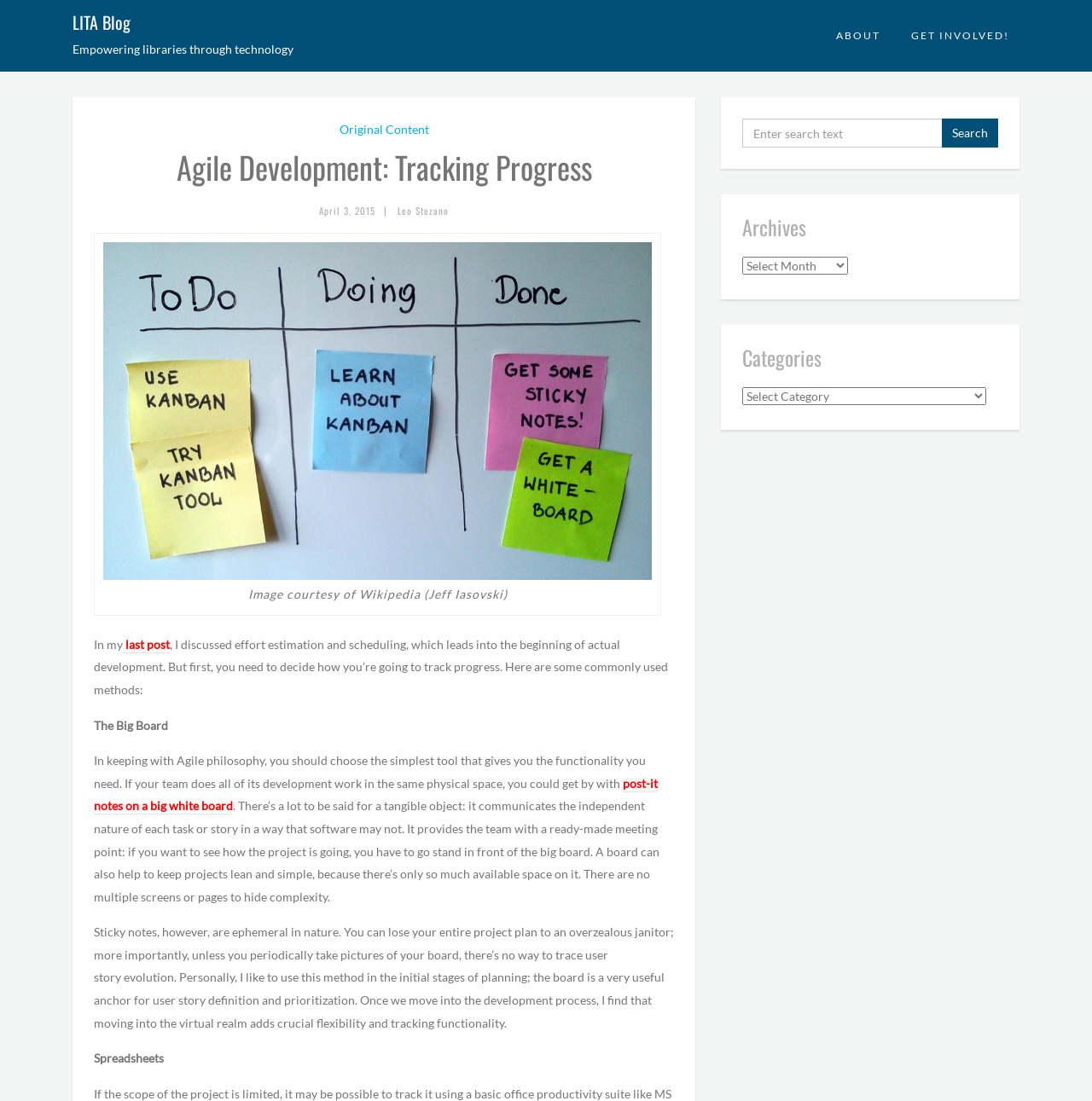What is the alternative to post-it notes on a big white board?
Based on the image, give a concise answer in the form of a single word or short phrase.

Software